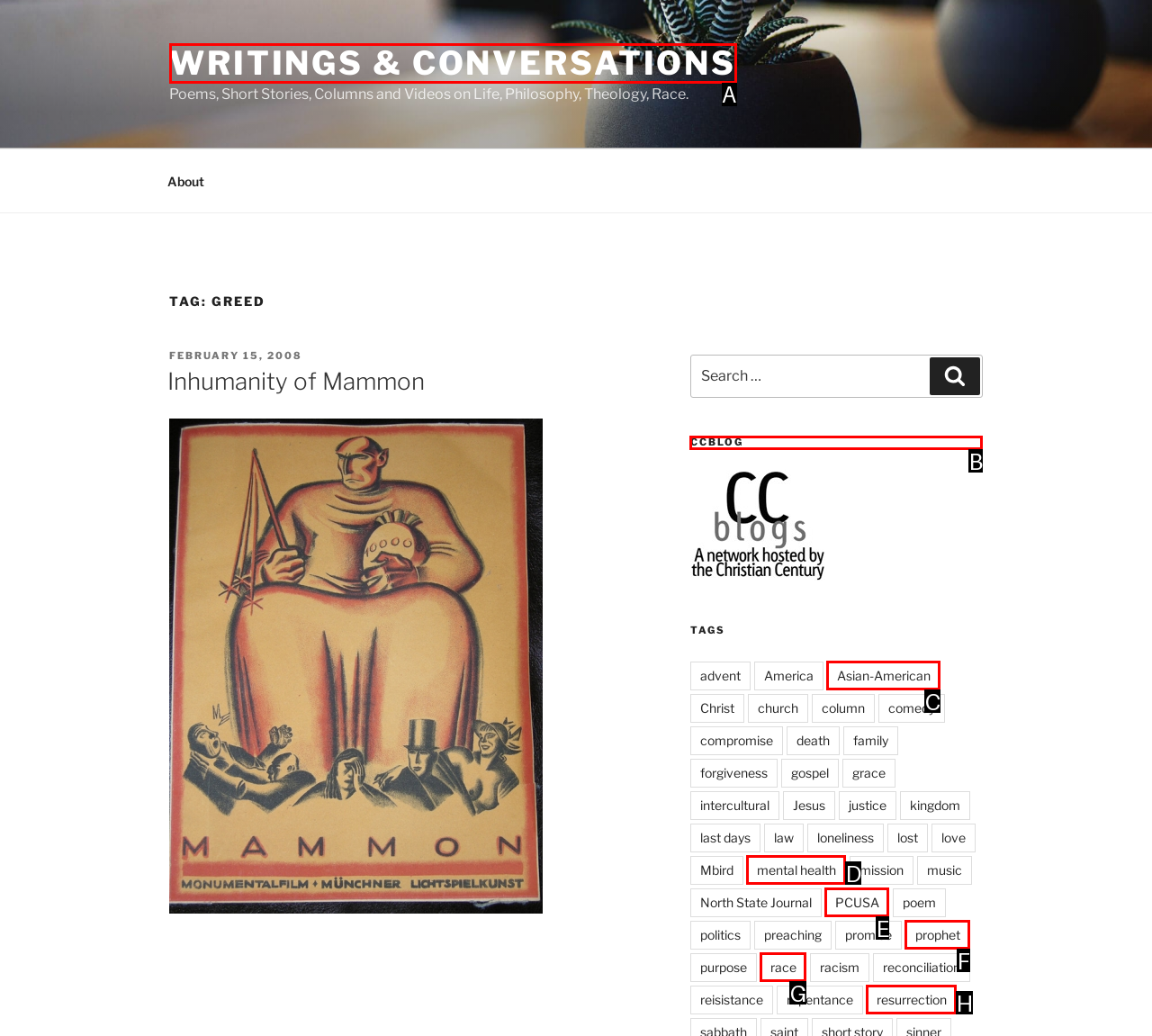Identify the HTML element that should be clicked to accomplish the task: Visit the 'CCBLOG' page
Provide the option's letter from the given choices.

B